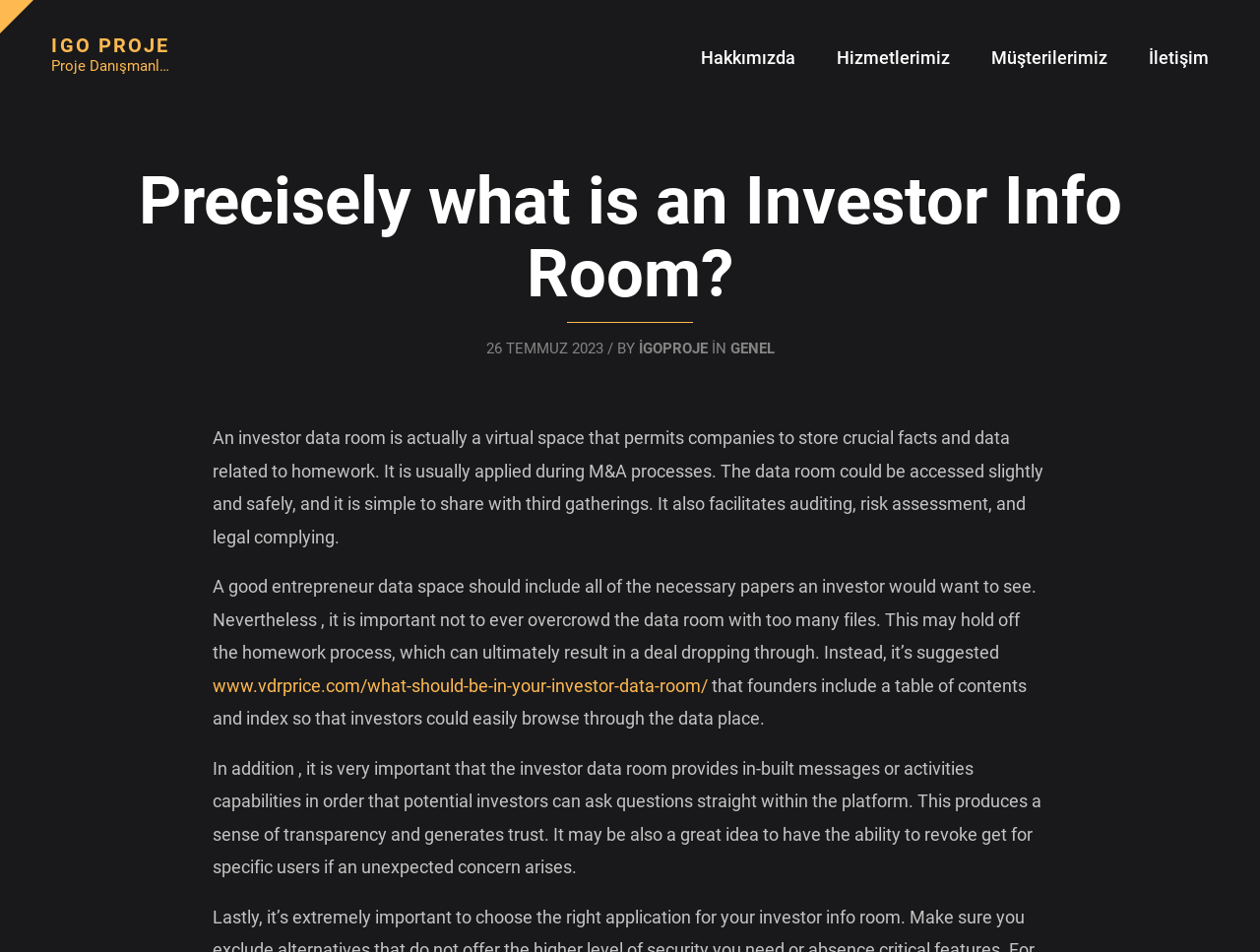Please find the bounding box for the following UI element description. Provide the coordinates in (top-left x, top-left y, bottom-right x, bottom-right y) format, with values between 0 and 1: İGO PROJE Proje Danışmanlık

[0.041, 0.039, 0.135, 0.084]